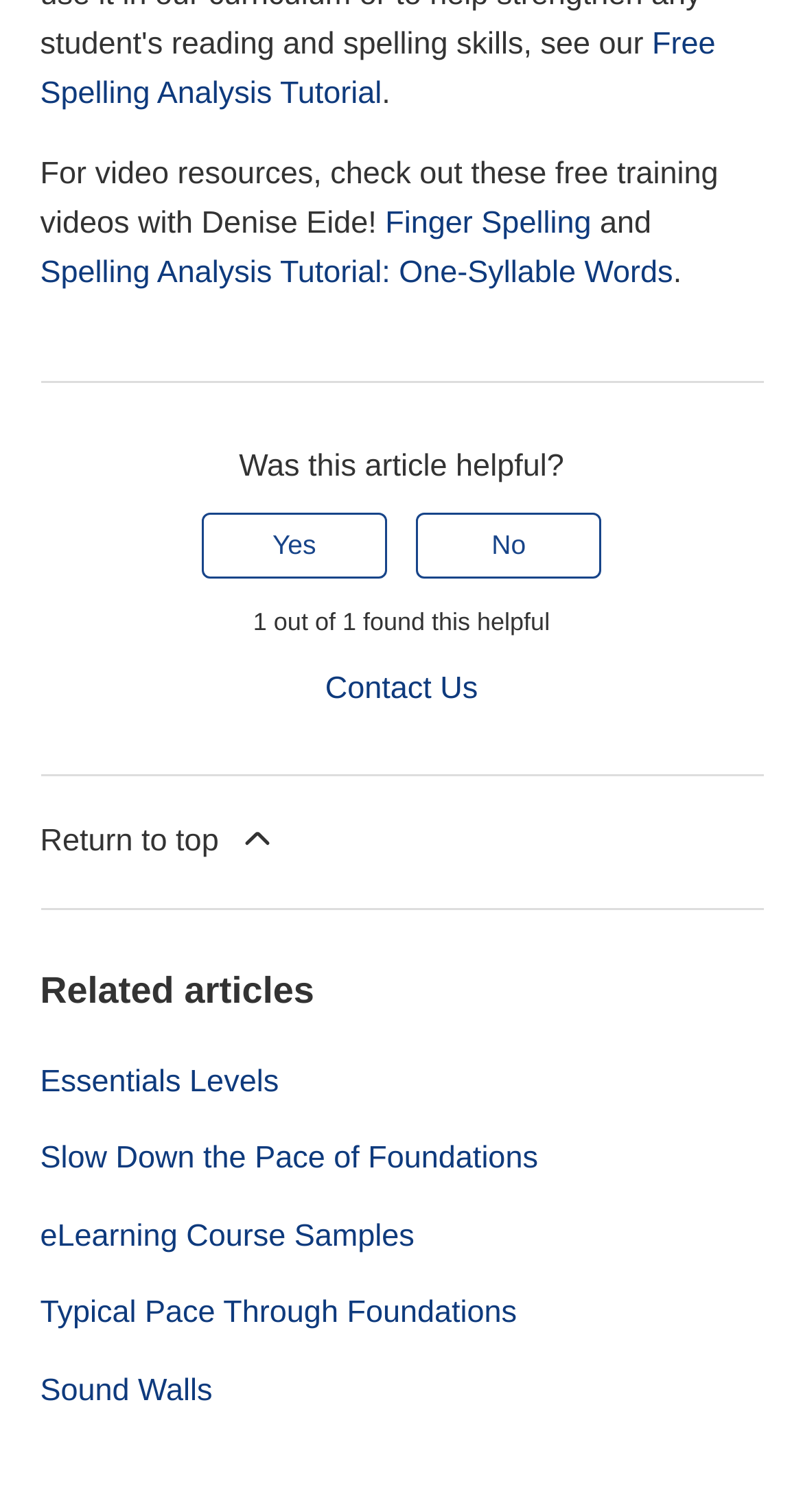Find and indicate the bounding box coordinates of the region you should select to follow the given instruction: "Rate this article as helpful".

[0.251, 0.339, 0.482, 0.383]